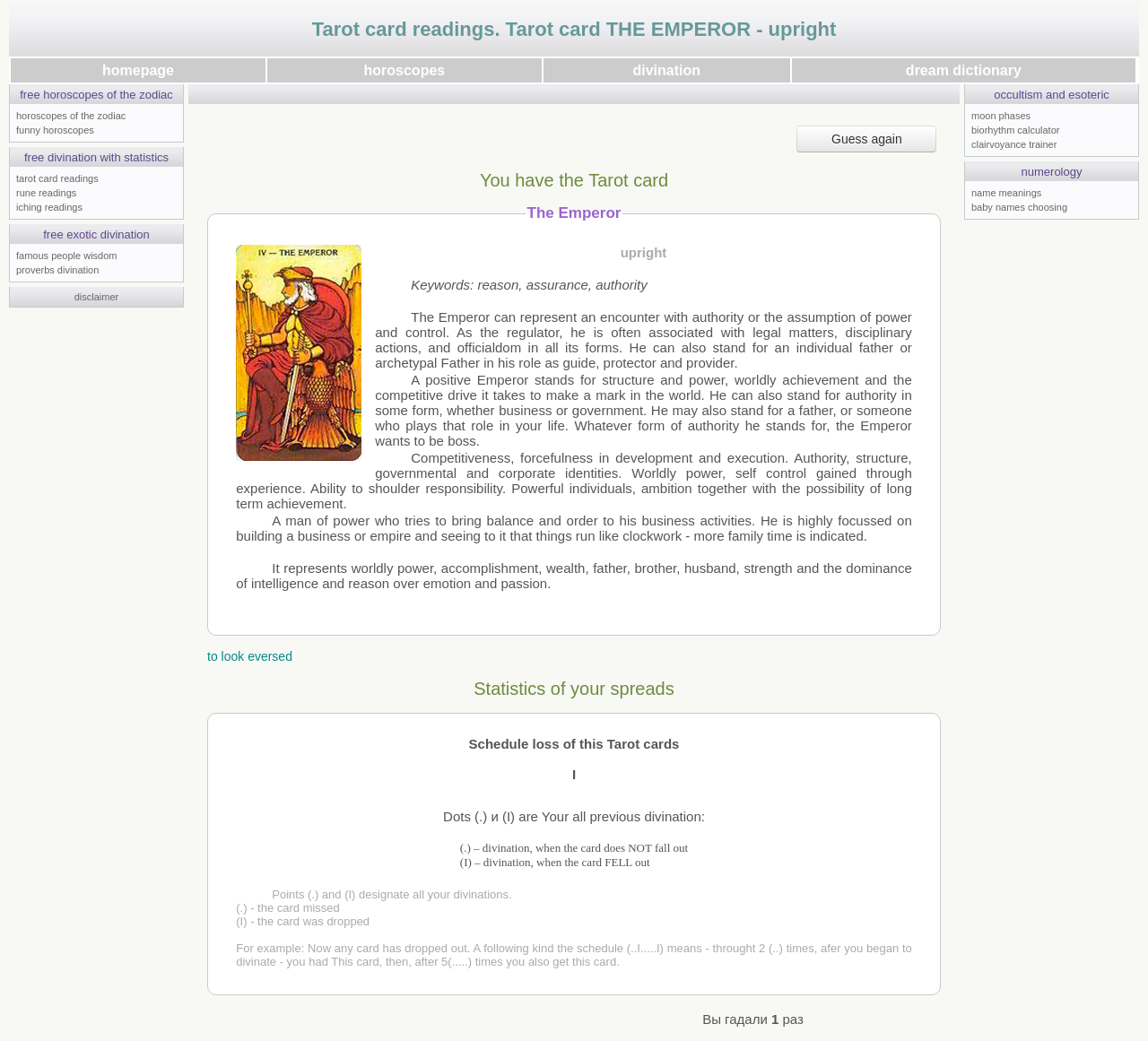Locate the bounding box of the UI element described by: "divination" in the given webpage screenshot.

[0.473, 0.056, 0.688, 0.079]